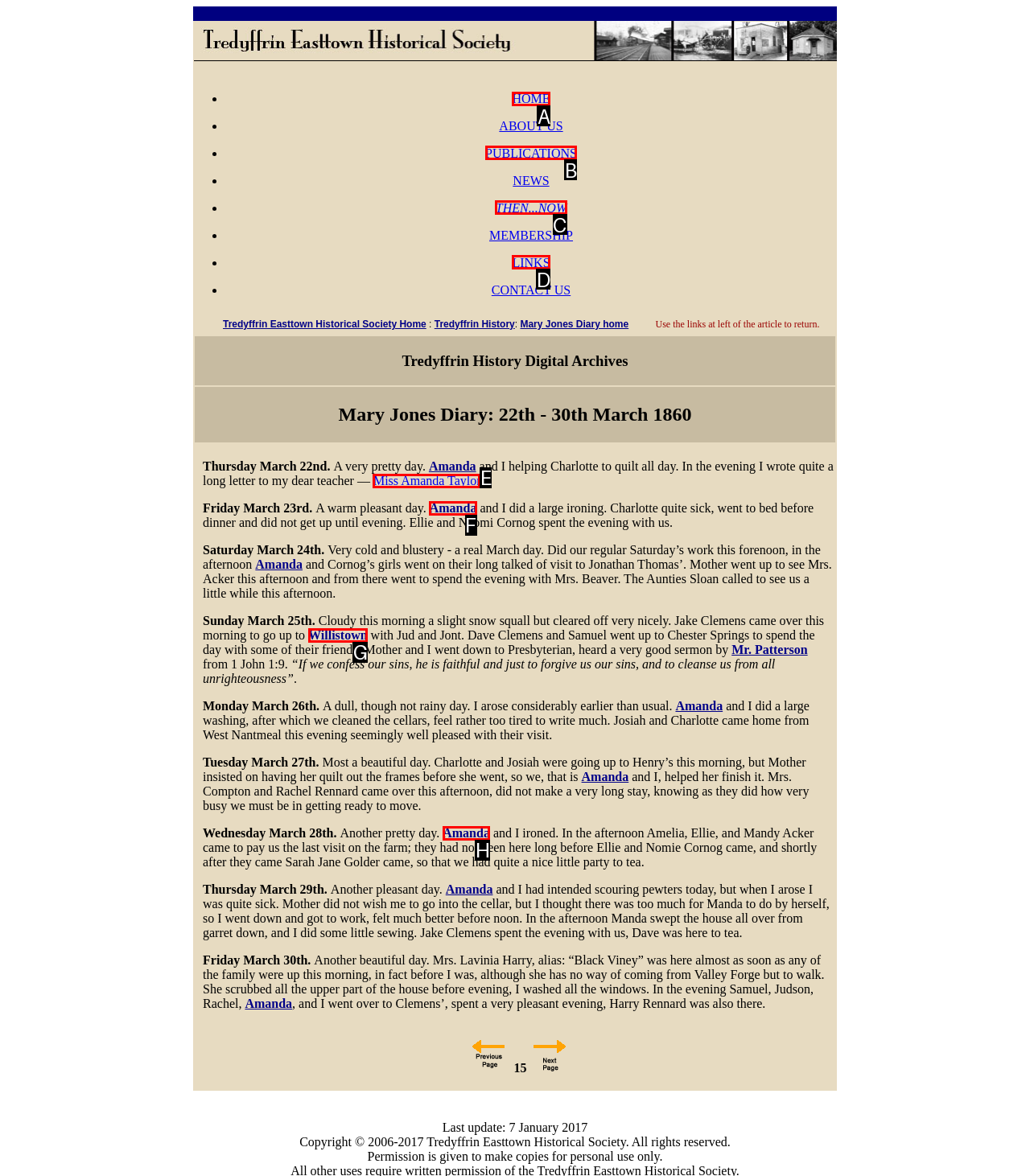Choose the letter of the UI element necessary for this task: click HOME link
Answer with the correct letter.

A